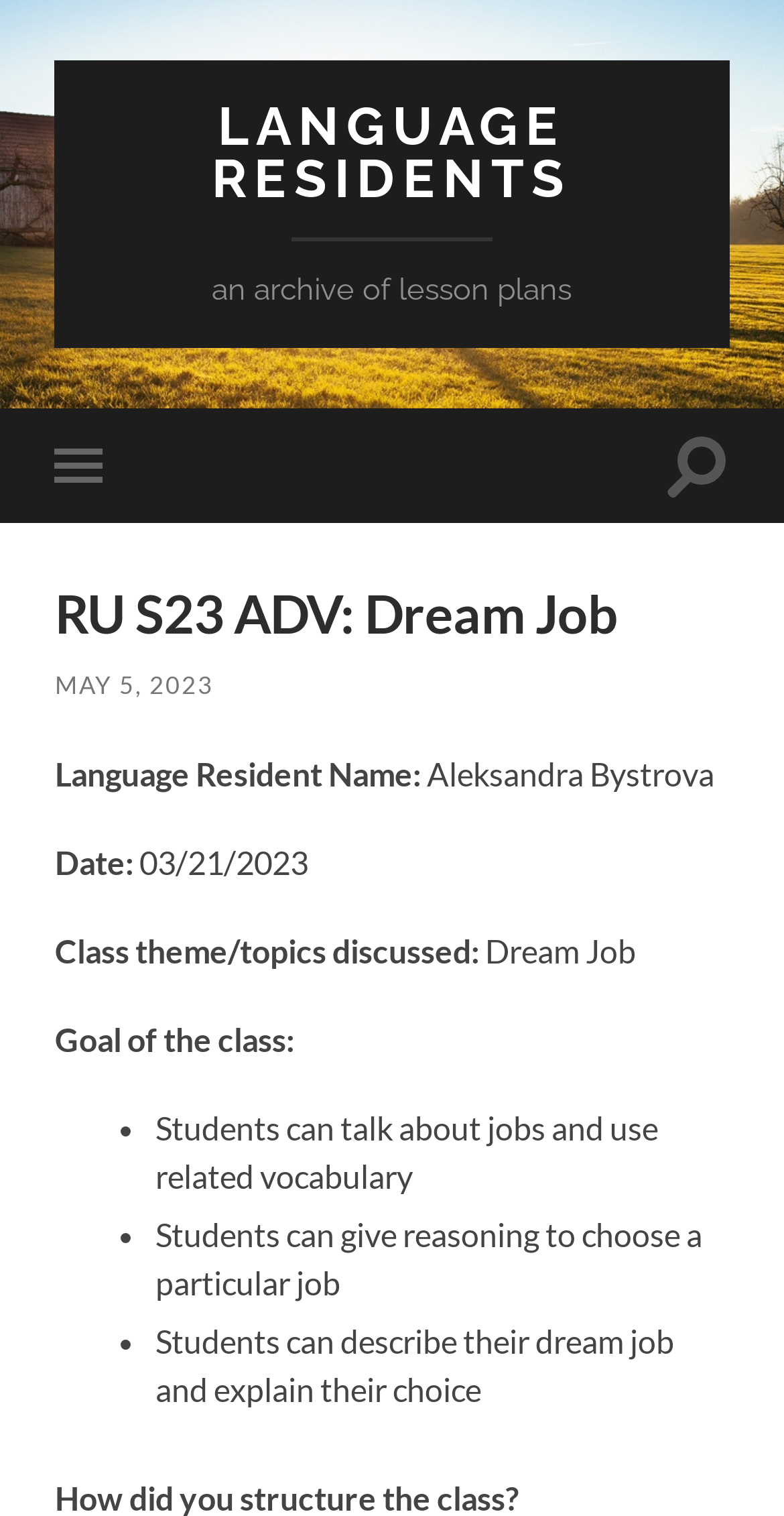Give the bounding box coordinates for this UI element: "Language Residents". The coordinates should be four float numbers between 0 and 1, arranged as [left, top, right, bottom].

[0.27, 0.062, 0.729, 0.138]